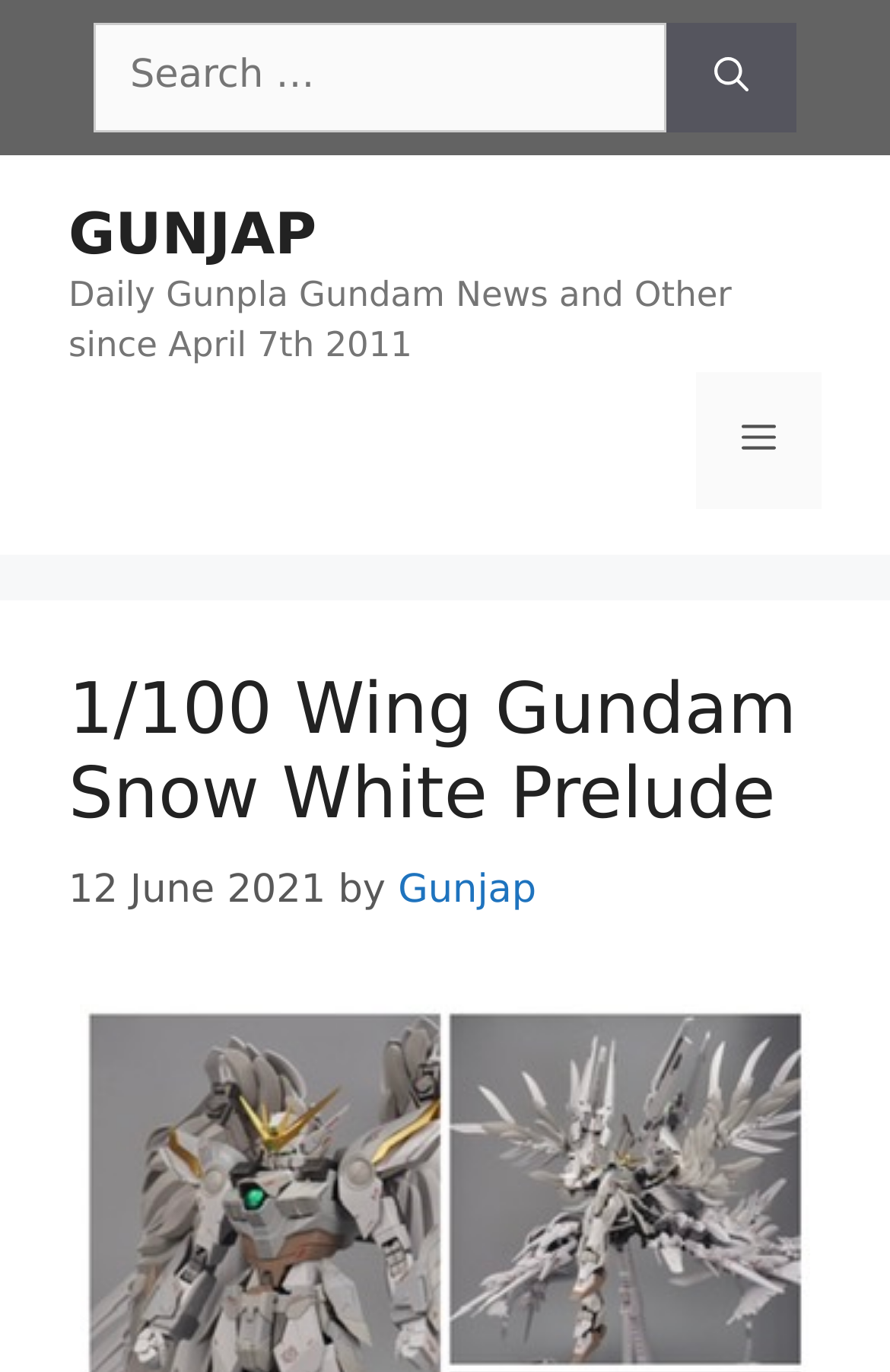Respond to the following query with just one word or a short phrase: 
What is the date of the article?

12 June 2021